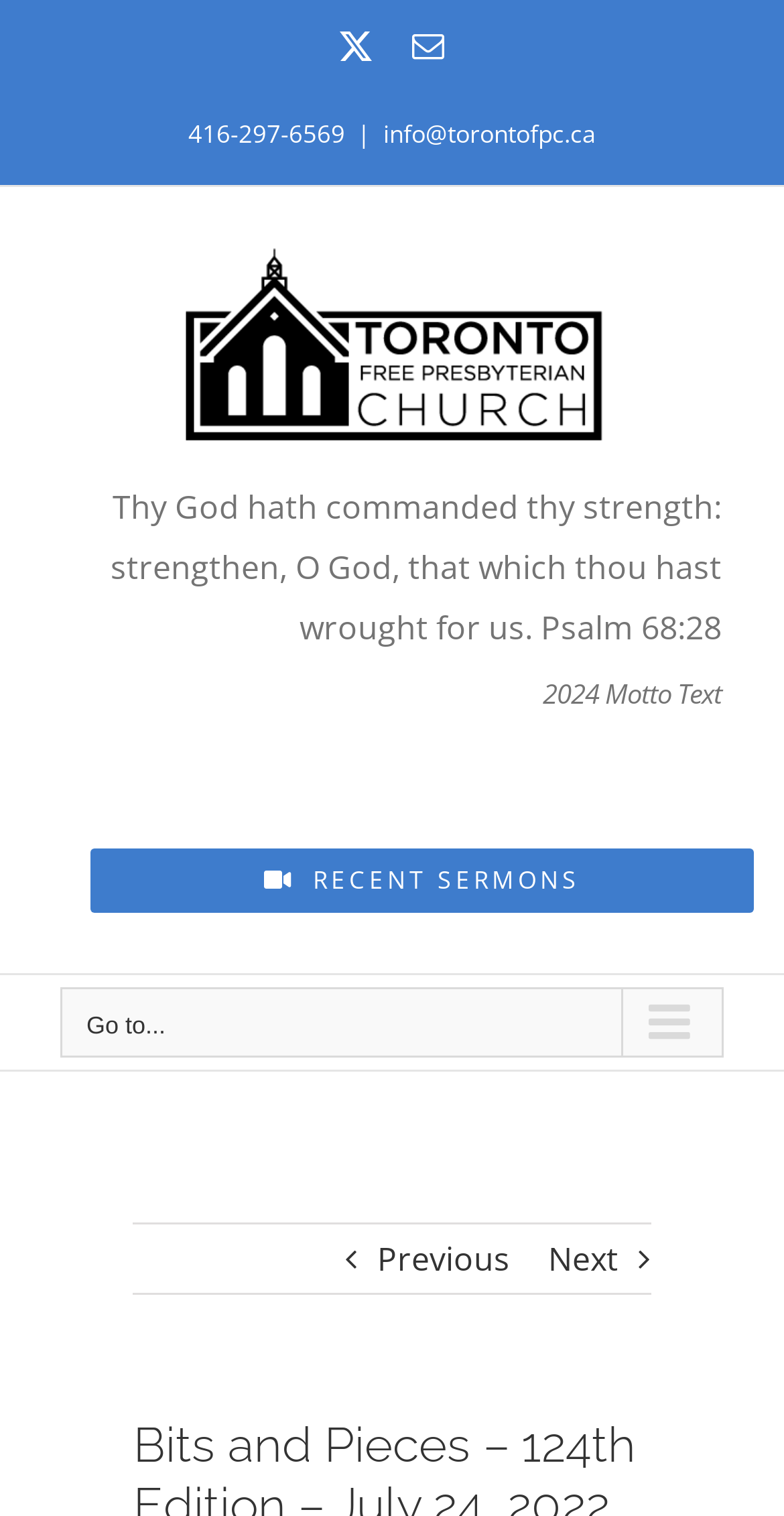Your task is to find and give the main heading text of the webpage.

Bits and Pieces – 124th Edition – July 24, 2022